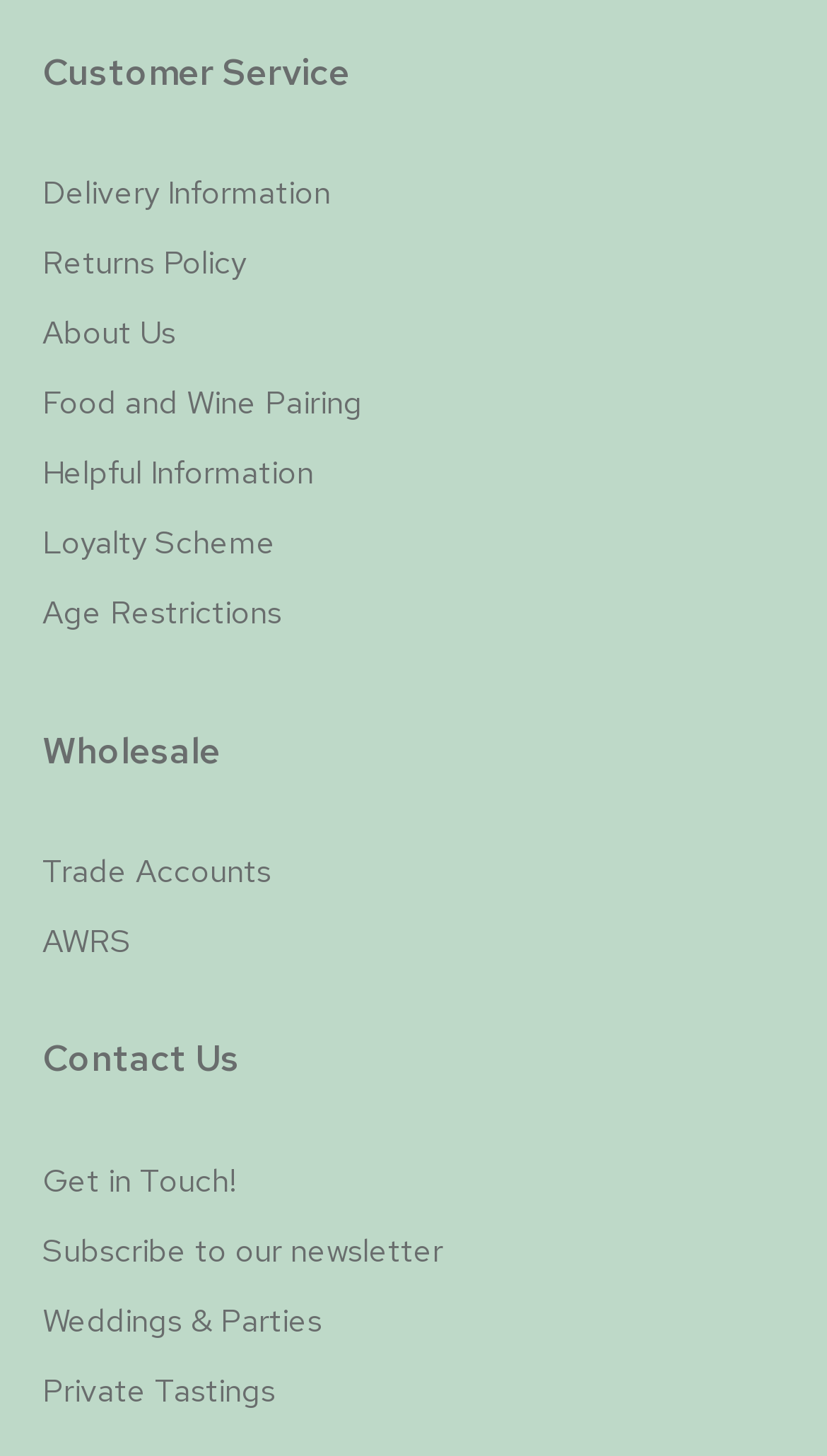Please determine the bounding box coordinates of the clickable area required to carry out the following instruction: "Explore private tastings". The coordinates must be four float numbers between 0 and 1, represented as [left, top, right, bottom].

[0.051, 0.94, 0.333, 0.97]